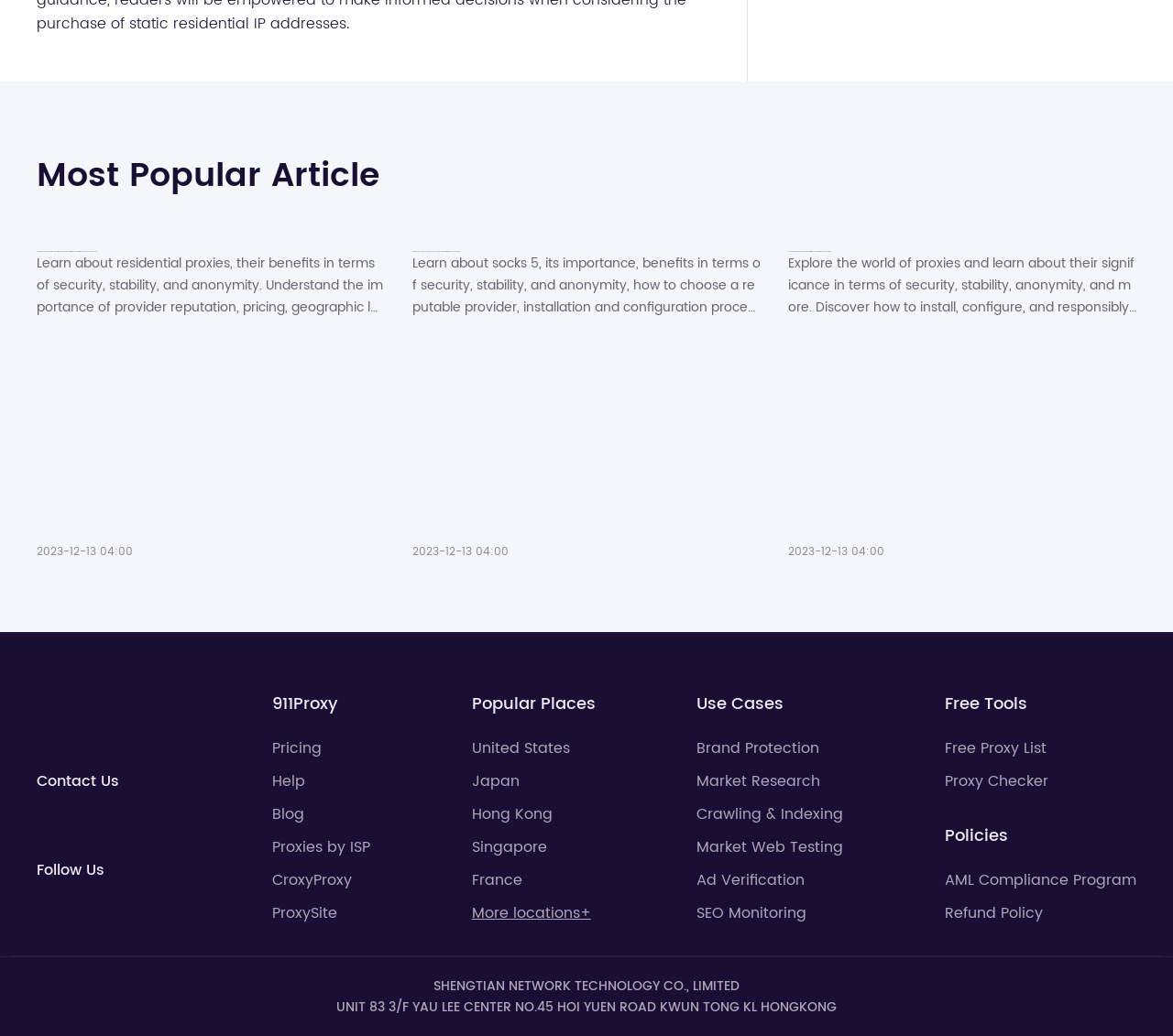Identify the bounding box coordinates for the element you need to click to achieve the following task: "Read the blog post about 'A Comprehensive Guide to Residential Proxy'". The coordinates must be four float values ranging from 0 to 1, formatted as [left, top, right, bottom].

[0.031, 0.226, 0.328, 0.544]